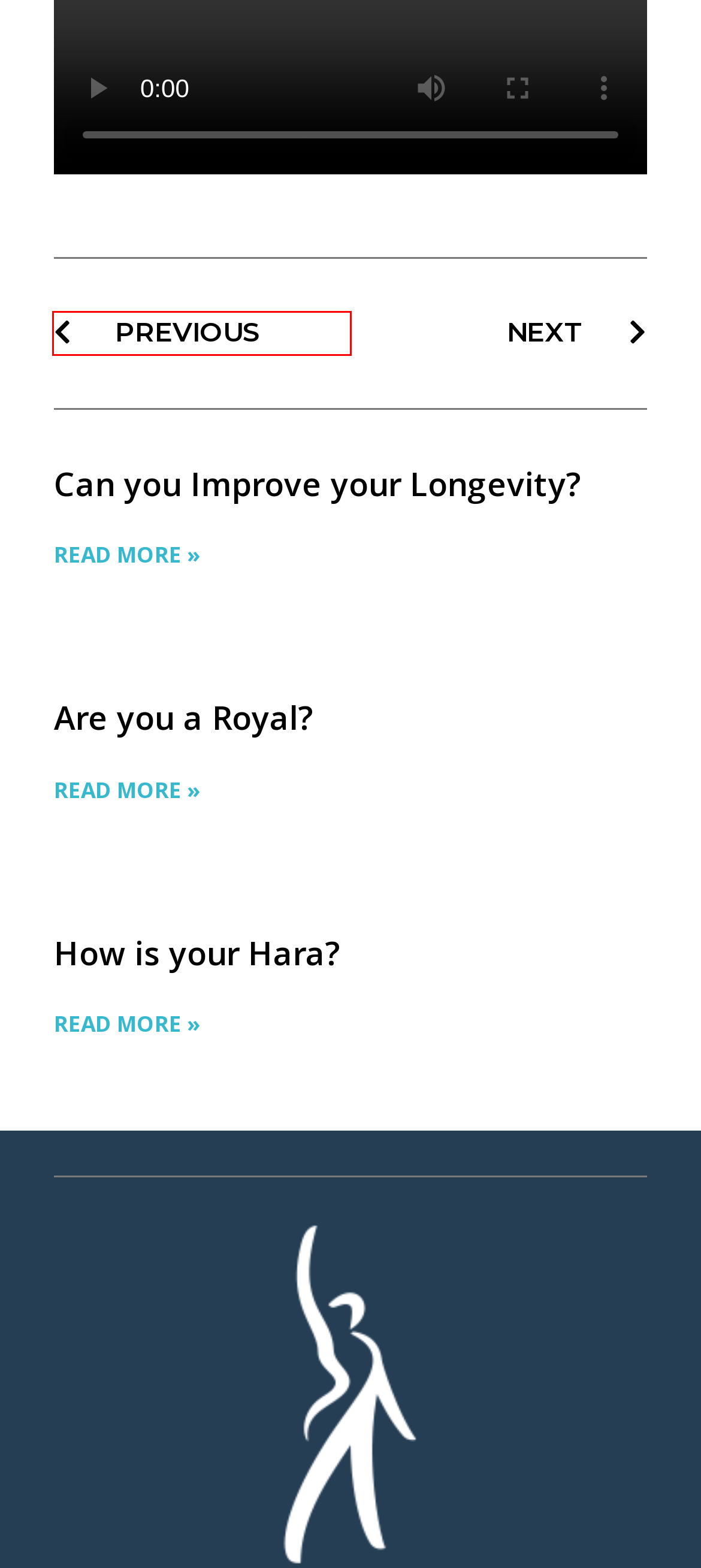Check out the screenshot of a webpage with a red rectangle bounding box. Select the best fitting webpage description that aligns with the new webpage after clicking the element inside the bounding box. Here are the candidates:
A. Can you Improve your Longevity? – Melissa Kay Benson
B. Melissa Kay Benson – Audiobook Narrator
C. October 6, 2021 – Melissa Kay Benson
D. How is your Hara? – Melissa Kay Benson
E. Are you a Royal? – Melissa Kay Benson
F. Feeling Shrimpy? – Melissa Kay Benson
G. Your Knees Need Pillows Too – Melissa Kay Benson
H. Kirk Benson – Melissa Kay Benson

F